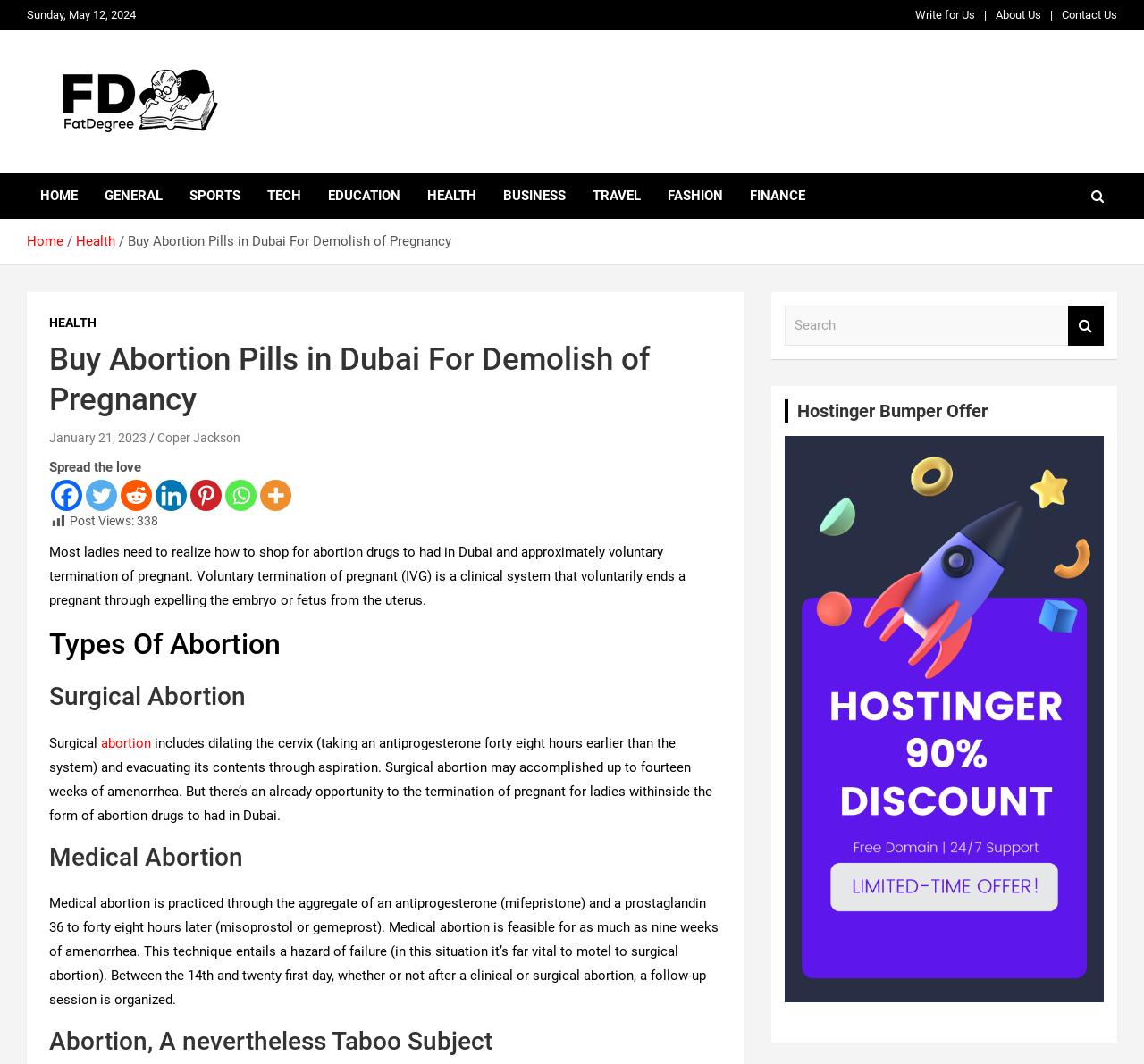Please specify the bounding box coordinates for the clickable region that will help you carry out the instruction: "Visit the 'About Us' page".

[0.87, 0.007, 0.91, 0.022]